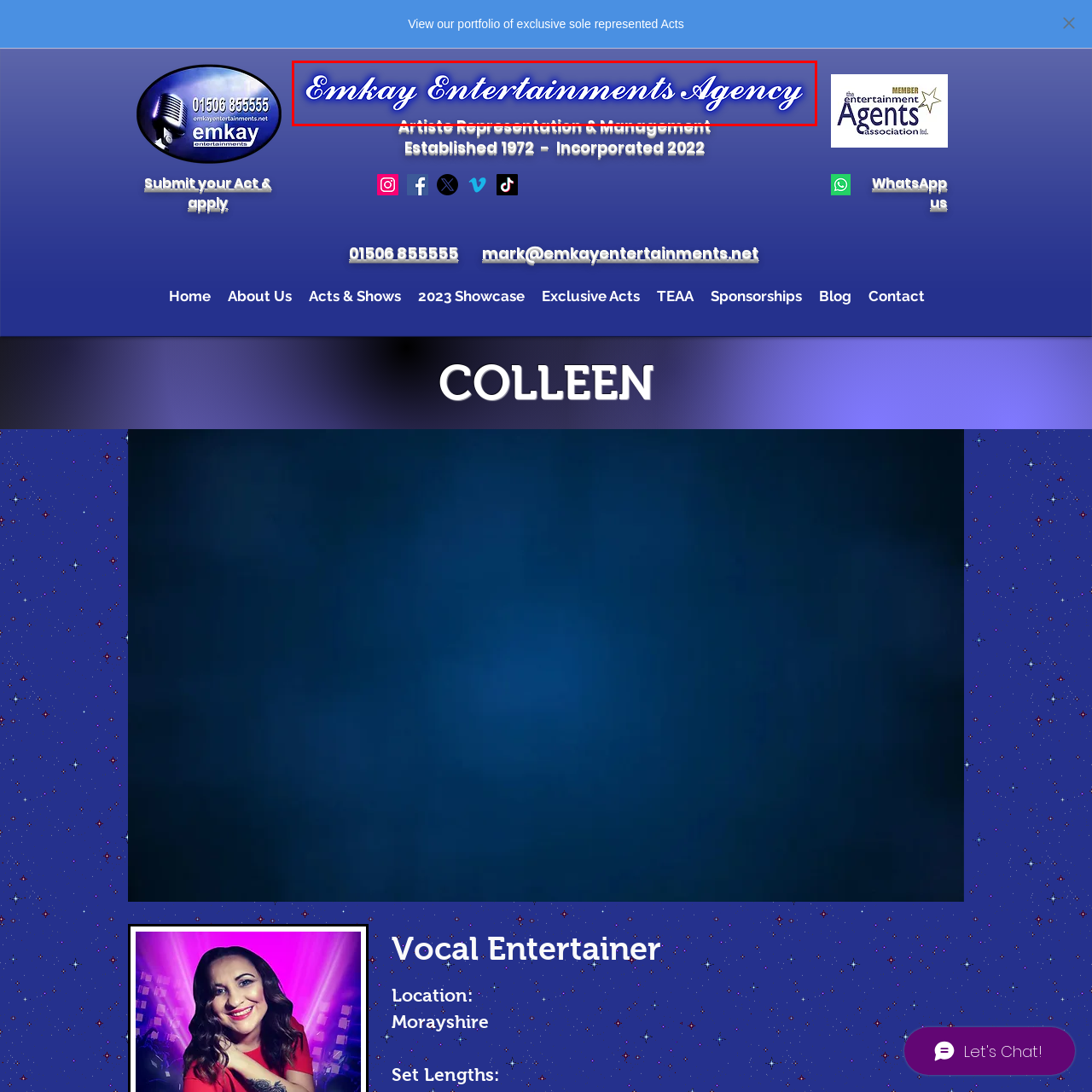Construct a detailed caption for the image enclosed in the red box.

The image prominently displays the logo of the Emkay Entertainments Agency, showcasing its stylish and artistic brand identity. The text features a flowing, cursive font that spells out "Emkay Entertainments Agency" in an elegant white color against a vibrant blue background, symbolizing creativity and professionalism. Below the agency's name is the tagline, "Artiste Representation & Management," which emphasizes their focus on managing and representing artistic talent. This visually appealing design conveys the agency's commitment to excellence in the entertainment industry.